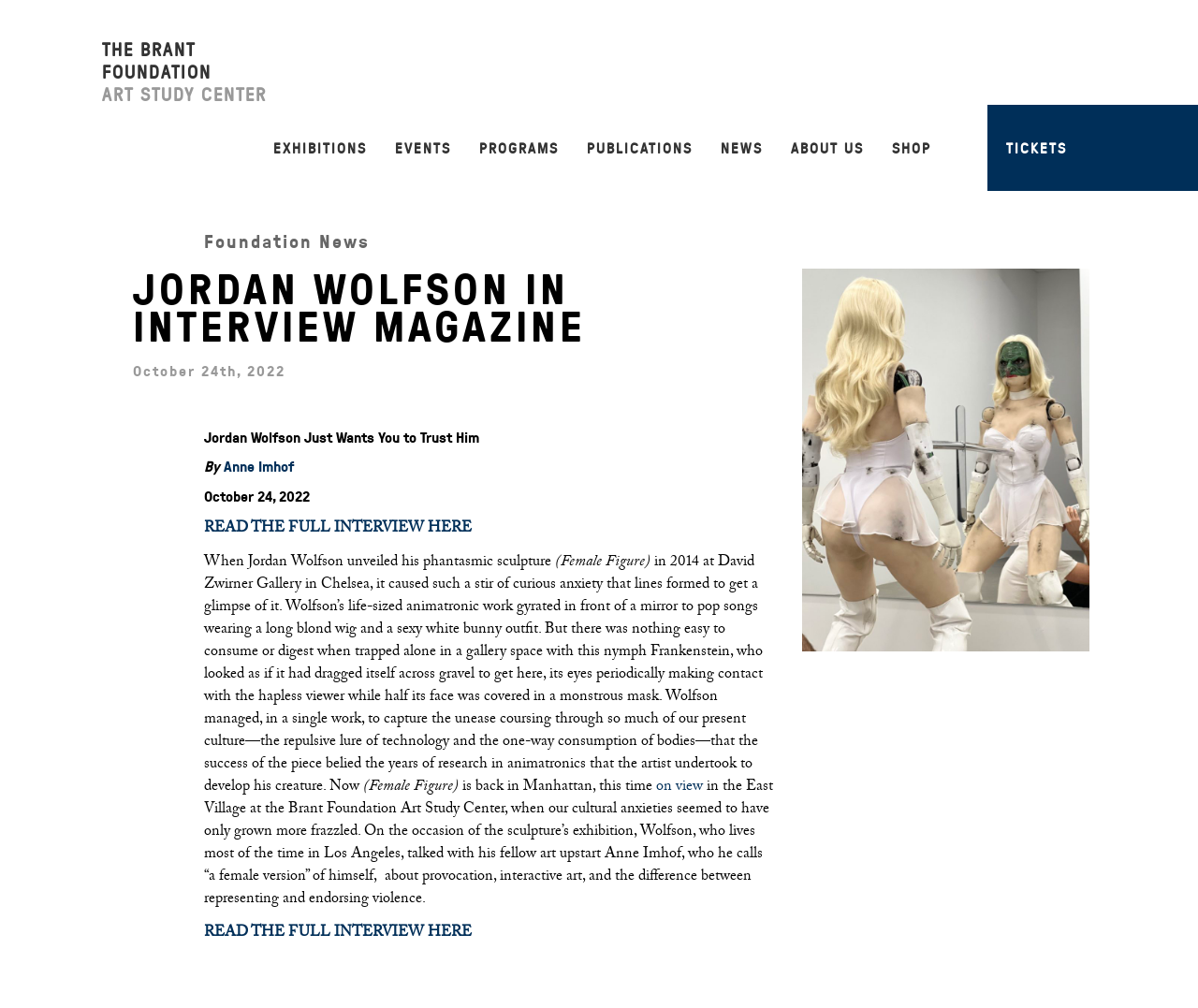Find the bounding box coordinates of the area to click in order to follow the instruction: "Go to the shop".

[0.733, 0.104, 0.789, 0.19]